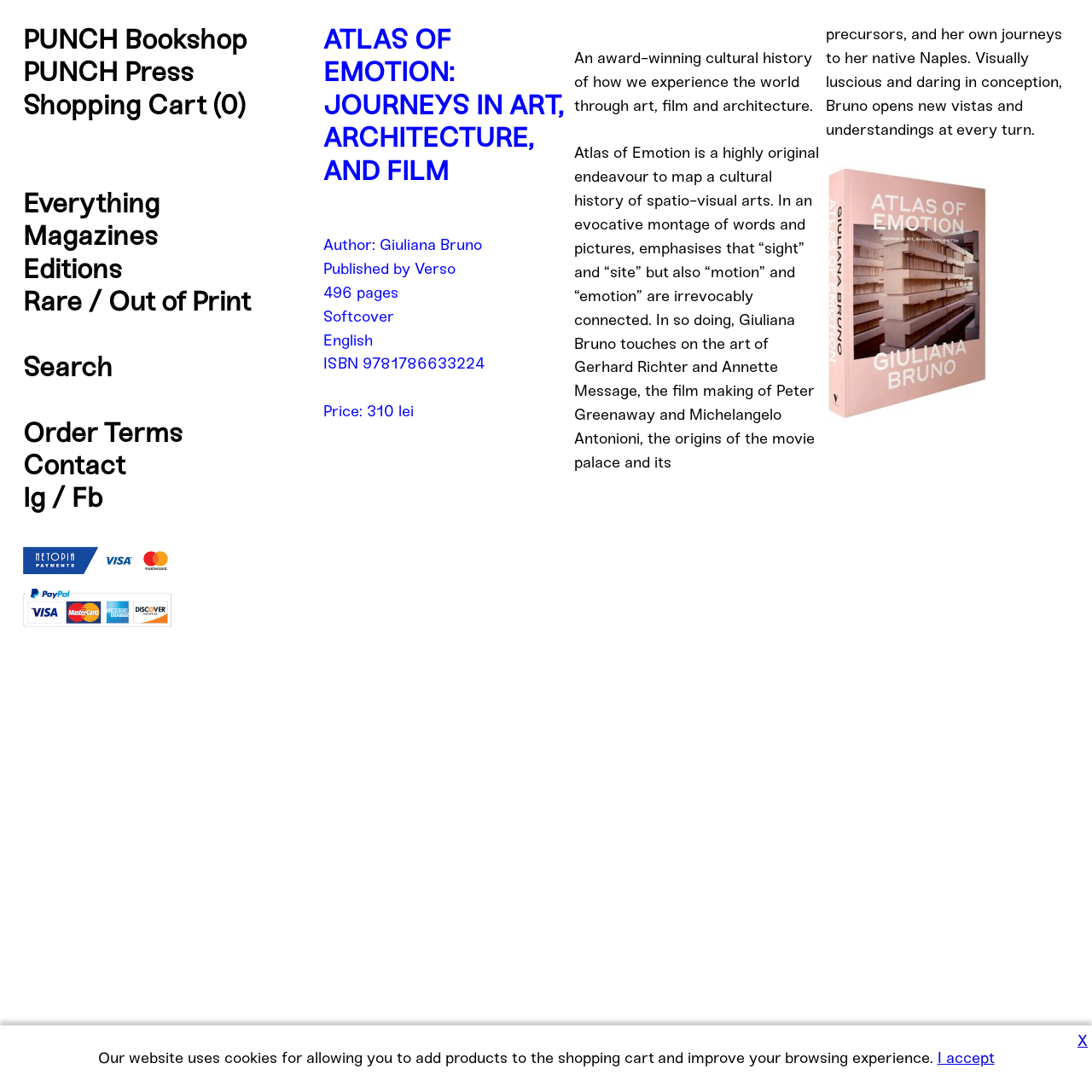What is the language of the book?
Provide a detailed answer to the question, using the image to inform your response.

I found the answer by looking at the book description section, where I saw a line of text that says 'English'. This indicates that the language of the book is English.